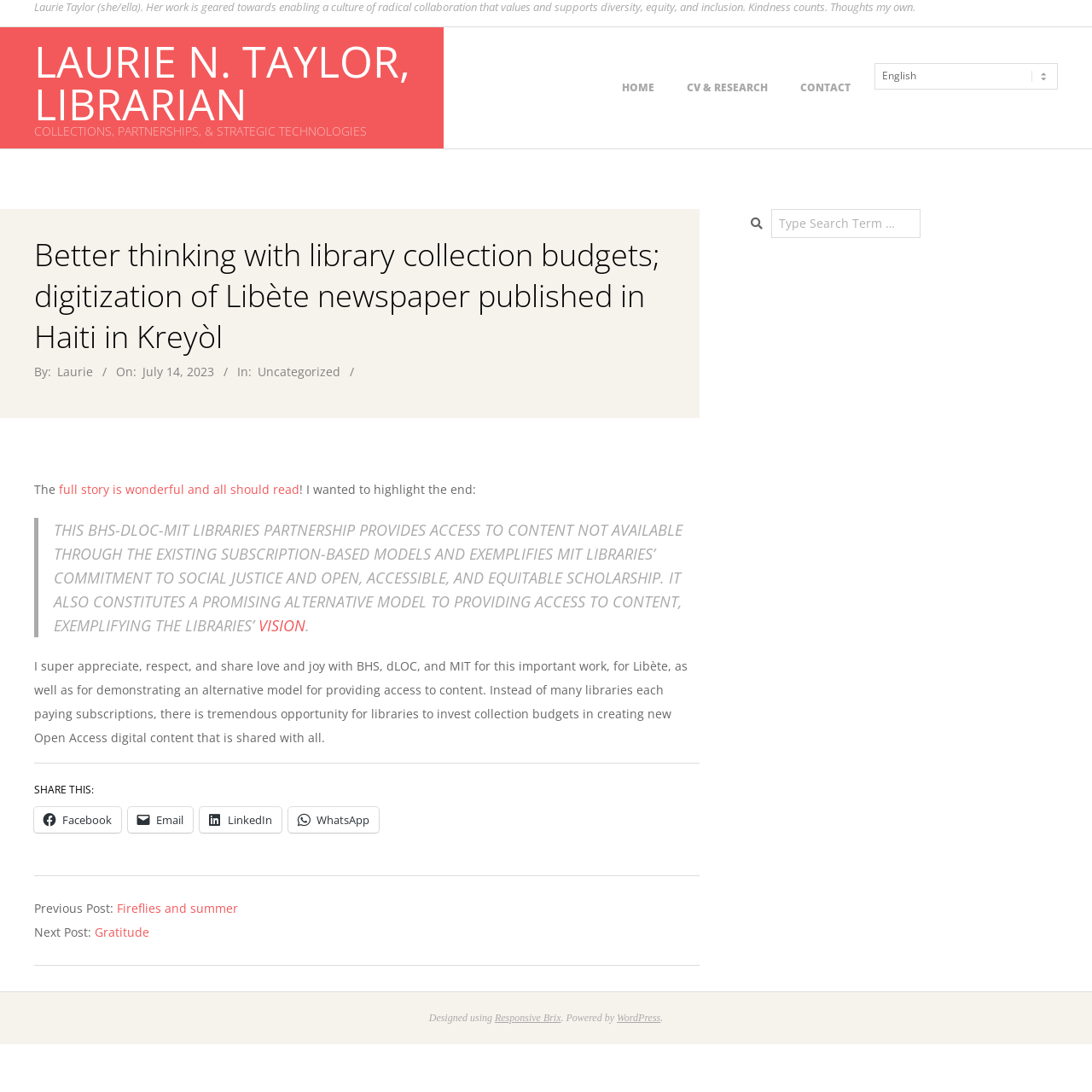Respond to the following question using a concise word or phrase: 
What is the language of the Libète newspaper?

Kreyòl